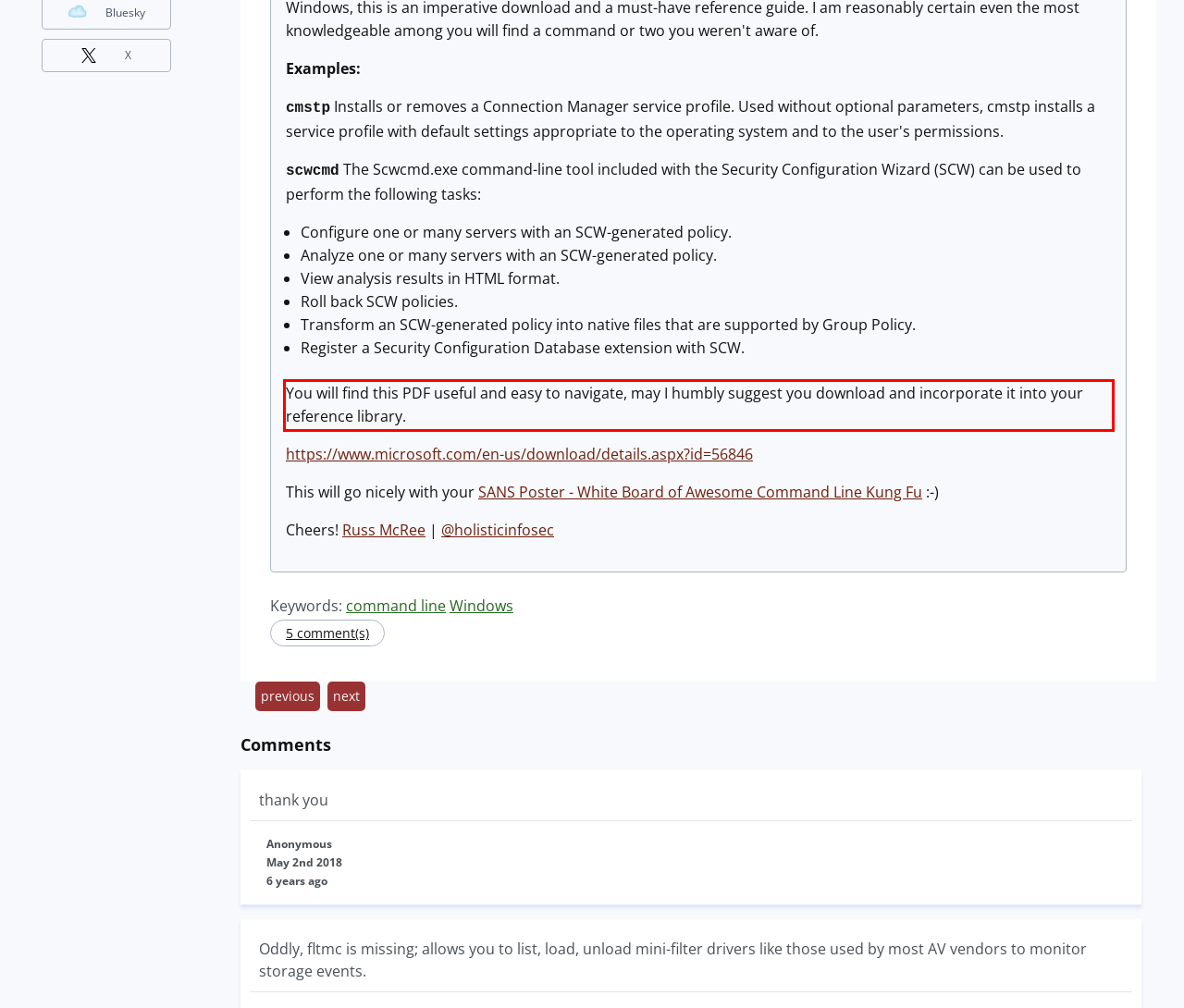You have a screenshot with a red rectangle around a UI element. Recognize and extract the text within this red bounding box using OCR.

You will find this PDF useful and easy to navigate, may I humbly suggest you download and incorporate it into your reference library.